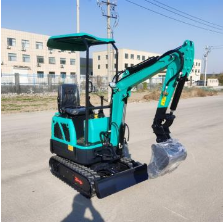Give a thorough caption for the picture.

The image showcases a compact excavator, specifically a mini excavator, designed for versatility and efficiency in construction or landscaping tasks. This model features a bright turquoise exterior and is equipped with a sturdy metal bucket at the front, which appears to be covered for protection. The machine has a cabin with transparent panels, allowing for visibility and safety for the operator. 

Positioned on a smooth, open surface, the excavator highlights its durable tracks, suitable for navigating various terrains. The backdrop includes a warehouse-like building, indicating a construction or storage area, further emphasizing the excavator's industrial context. This mini excavator is ideal for projects where space is limited, offering excellent maneuverability while maintaining robust performance.